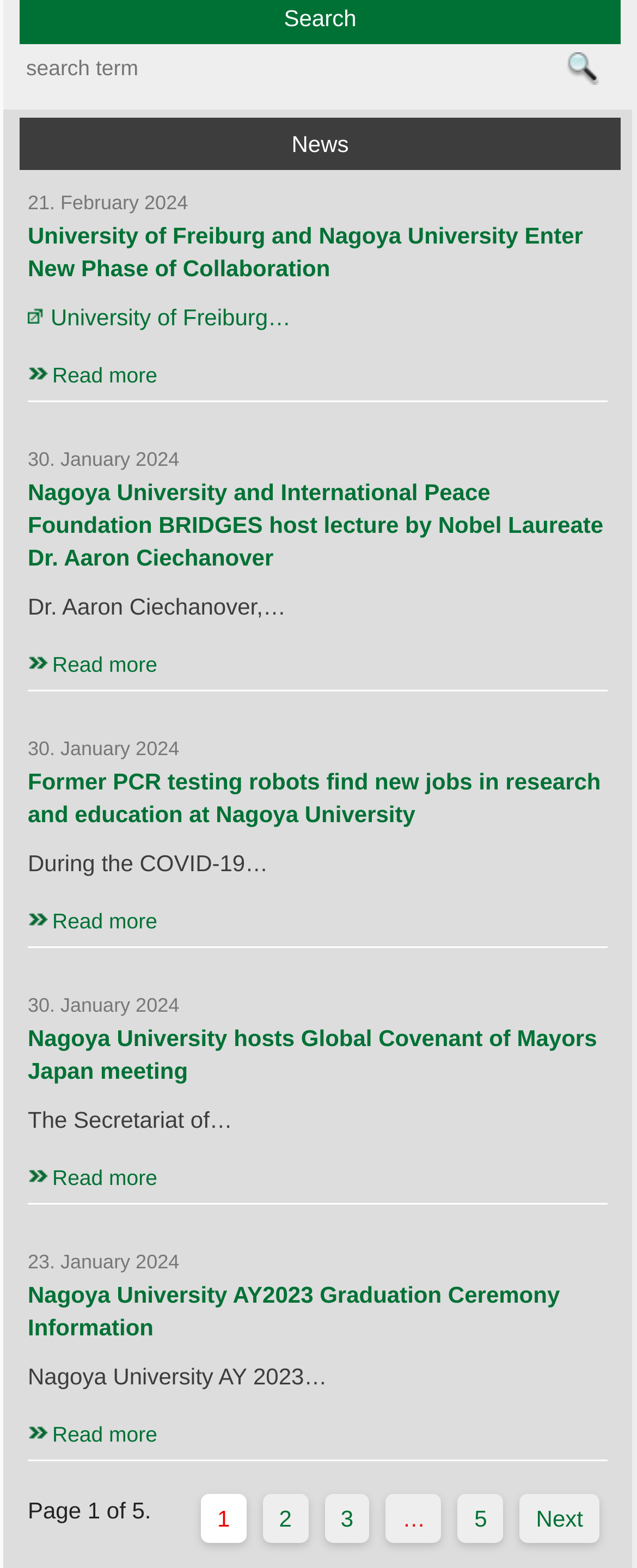Determine the bounding box for the HTML element described here: "Read more". The coordinates should be given as [left, top, right, bottom] with each number being a float between 0 and 1.

[0.044, 0.905, 0.954, 0.932]